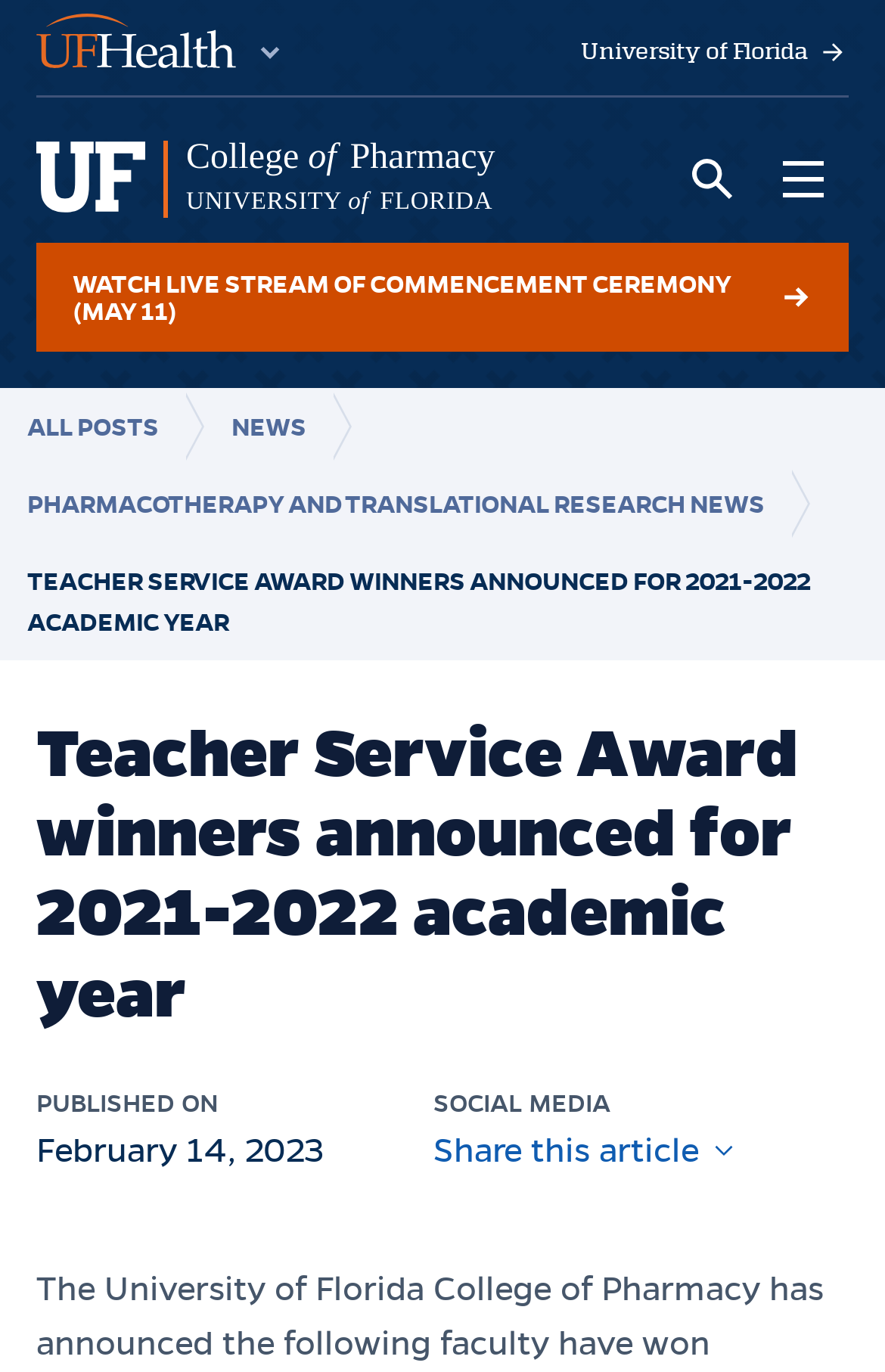What is the name of the award announced?
Using the image as a reference, give an elaborate response to the question.

I found the name of the award announced by looking at the heading 'Teacher Service Award winners announced for 2021-2022 academic year'.